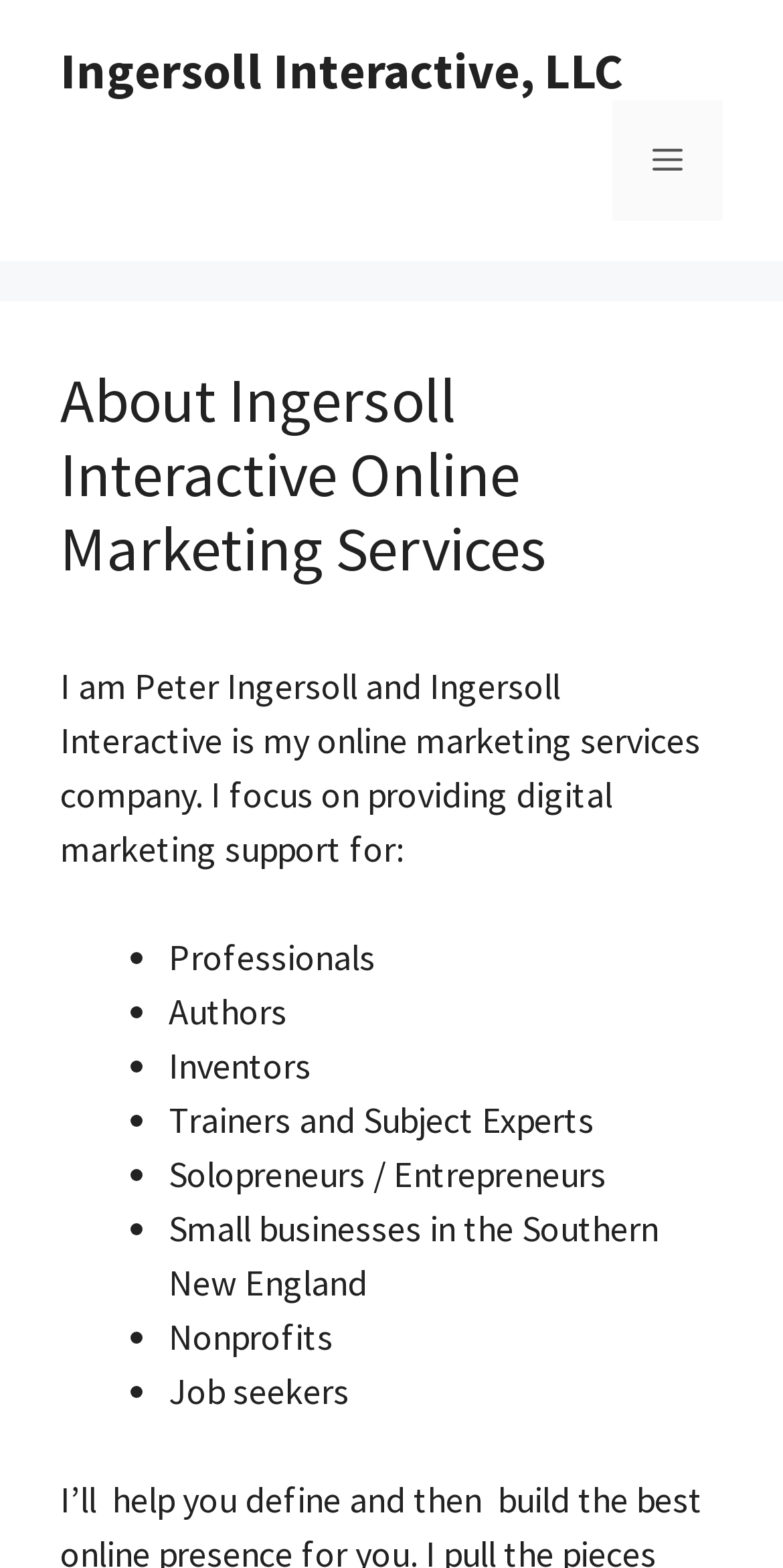What type of professionals does the company focus on providing digital marketing support for?
Based on the screenshot, give a detailed explanation to answer the question.

The answer can be found in the list of bullet points on the webpage, which mentions professionals, authors, inventors, trainers and subject experts, solopreneurs/entrepreneurs, small businesses in Southern New England, nonprofits, and job seekers. These are the types of professionals the company focuses on providing digital marketing support for.